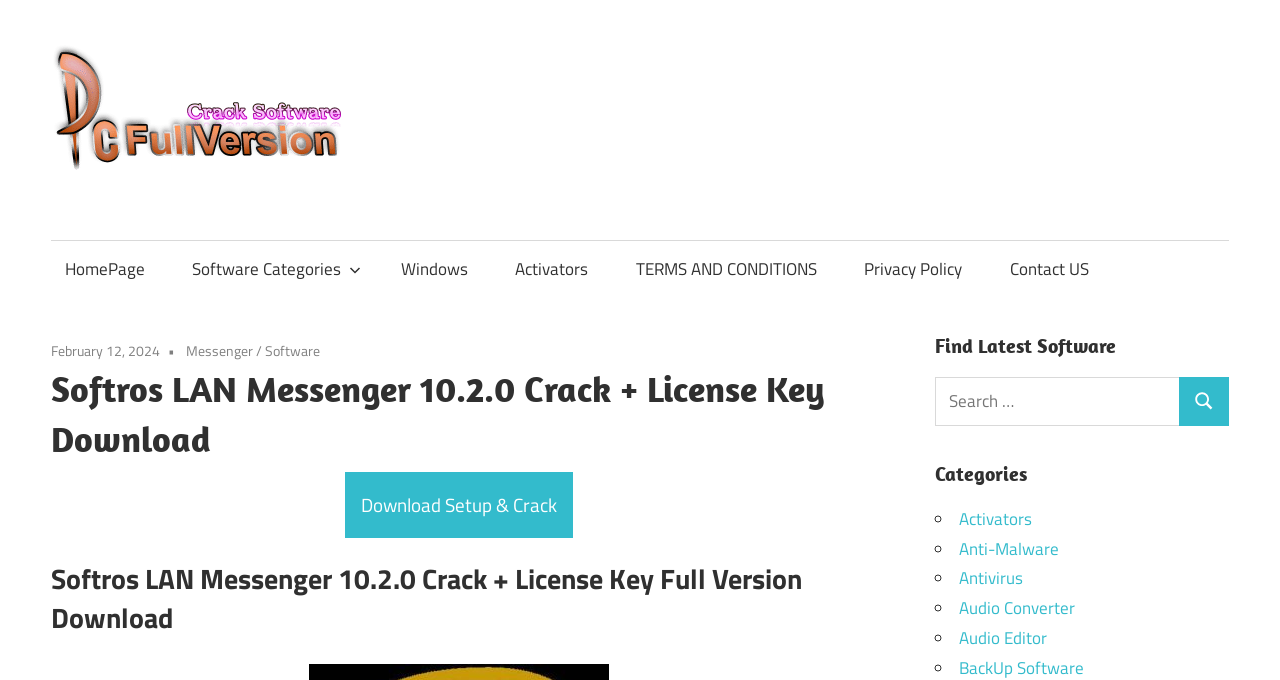Generate the text of the webpage's primary heading.

Softros LAN Messenger 10.2.0 Crack + License Key Download